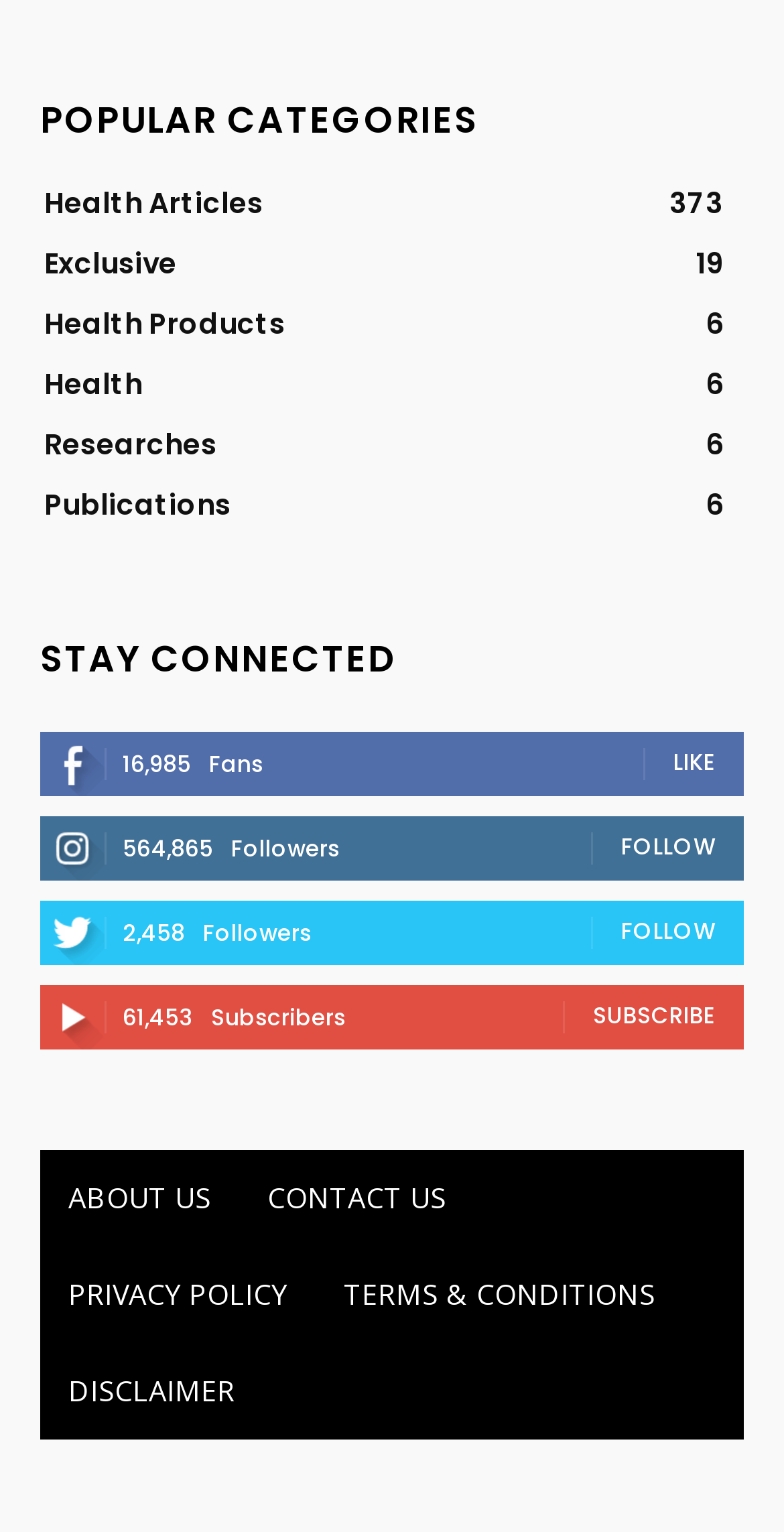Determine the bounding box of the UI component based on this description: "Disclaimer". The bounding box coordinates should be four float values between 0 and 1, i.e., [left, top, right, bottom].

[0.051, 0.877, 0.336, 0.94]